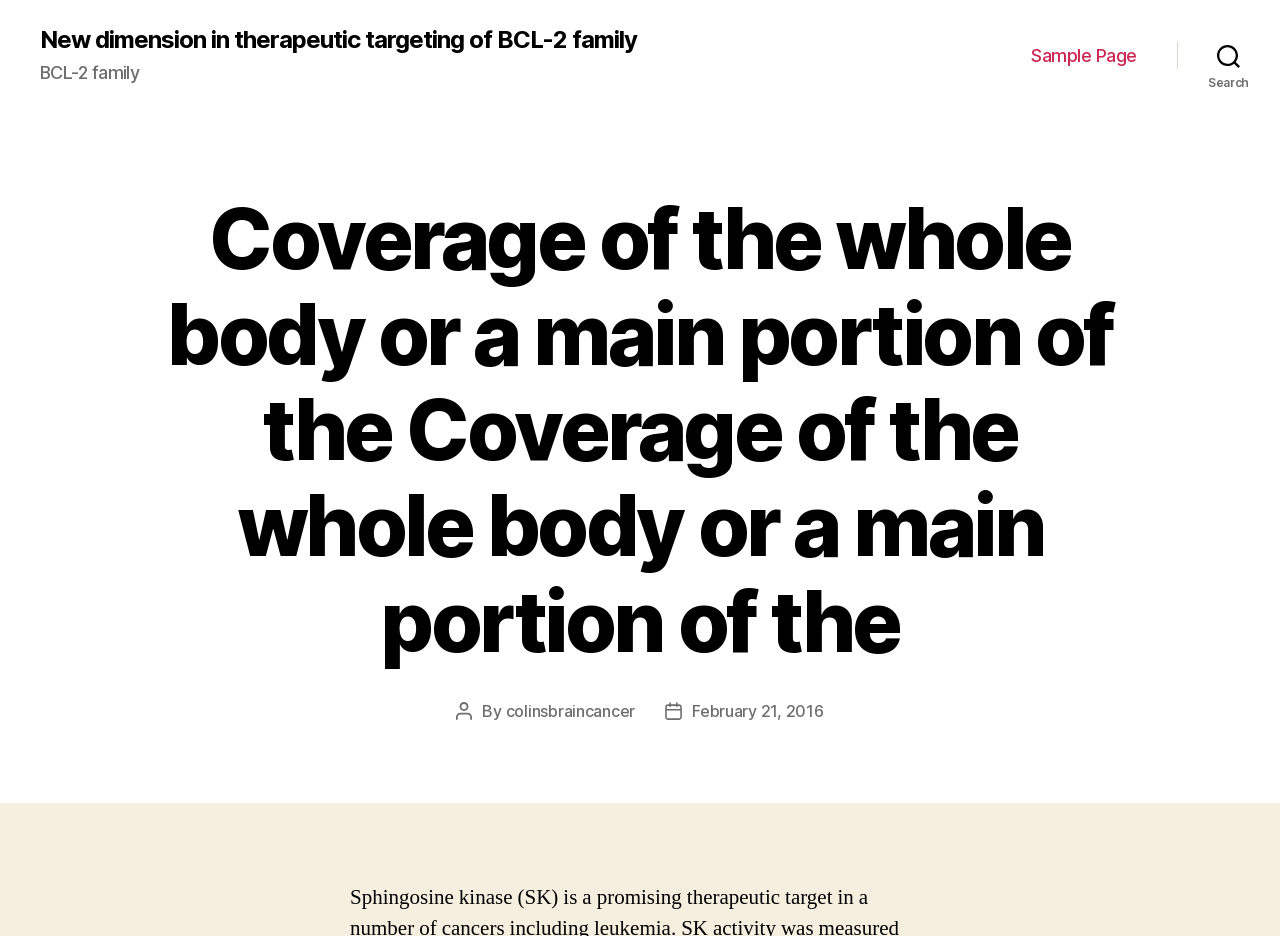Give the bounding box coordinates for the element described as: "Sample Page".

[0.806, 0.048, 0.888, 0.071]